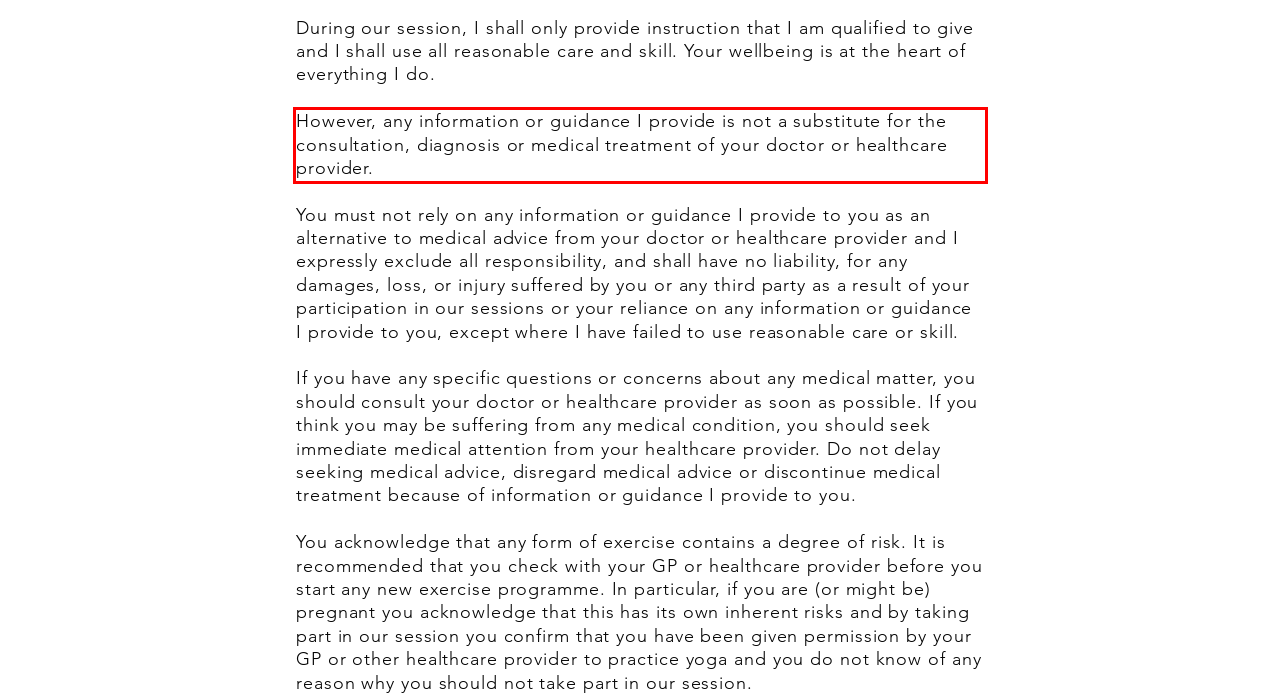Look at the webpage screenshot and recognize the text inside the red bounding box.

However, any information or guidance I provide is not a substitute for the consultation, diagnosis or medical treatment of your doctor or healthcare provider.